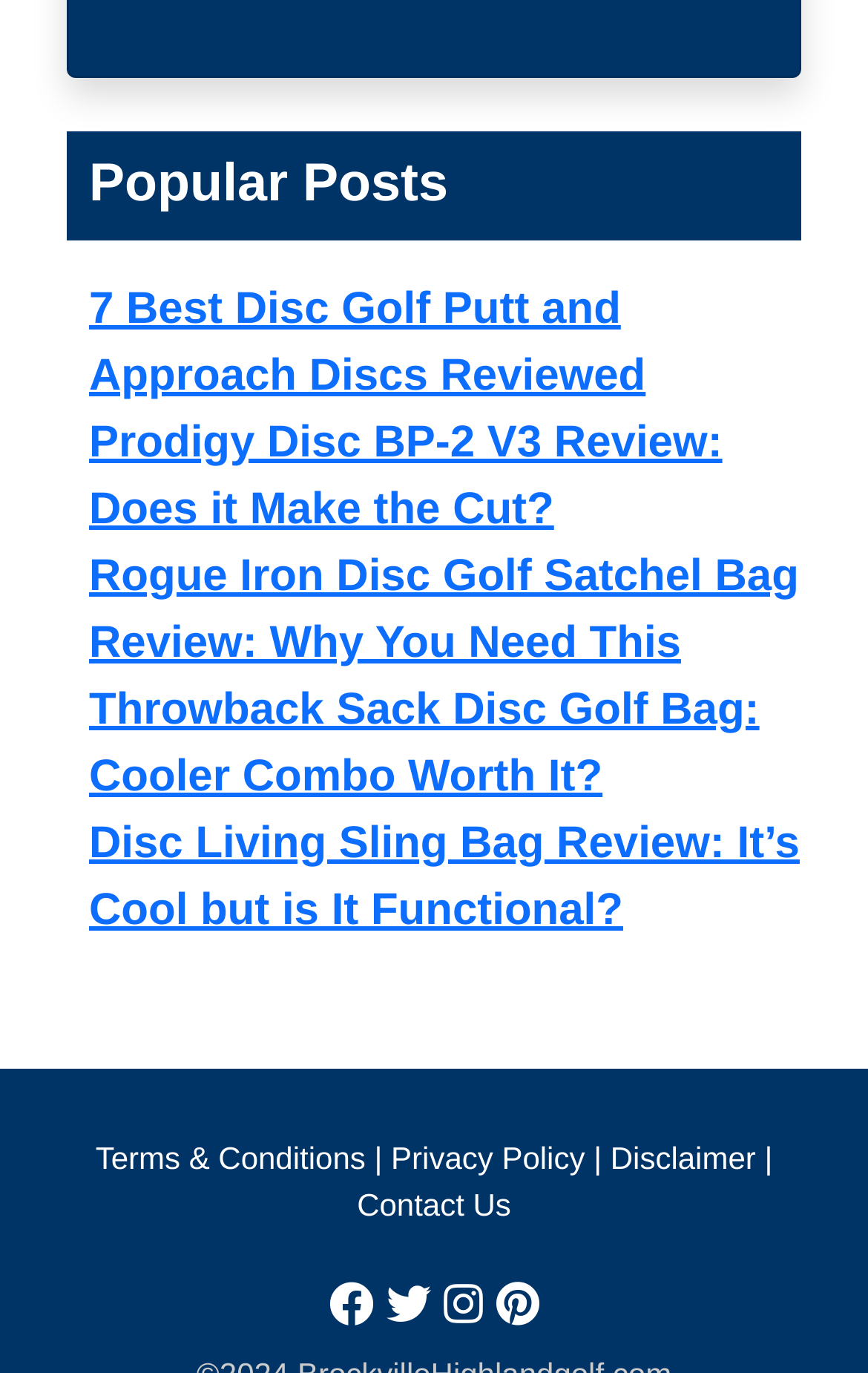Extract the bounding box coordinates for the HTML element that matches this description: "Contact Us". The coordinates should be four float numbers between 0 and 1, i.e., [left, top, right, bottom].

[0.411, 0.864, 0.589, 0.89]